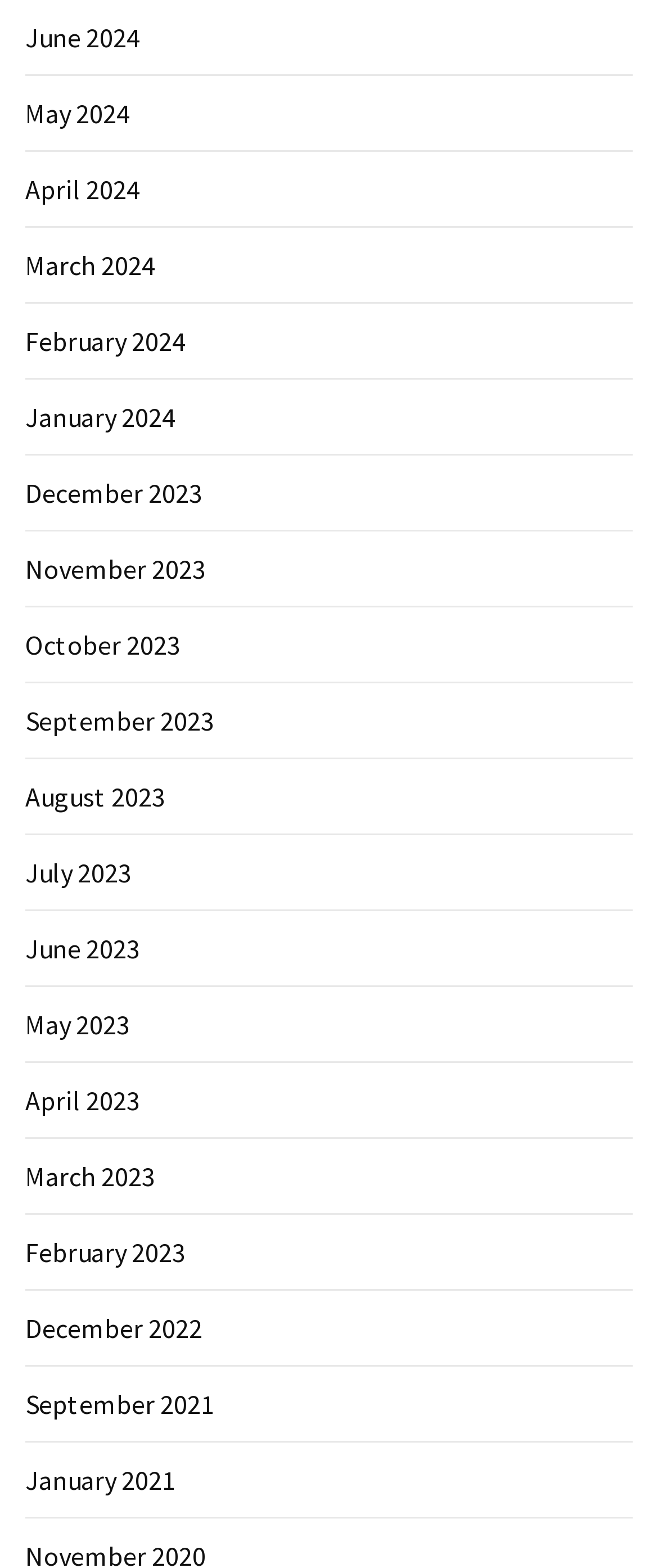How many months are listed in 2024?
Craft a detailed and extensive response to the question.

I counted the number of links with '2024' in their text and found that there are 6 months listed in 2024, which are June, May, April, March, February, and January.